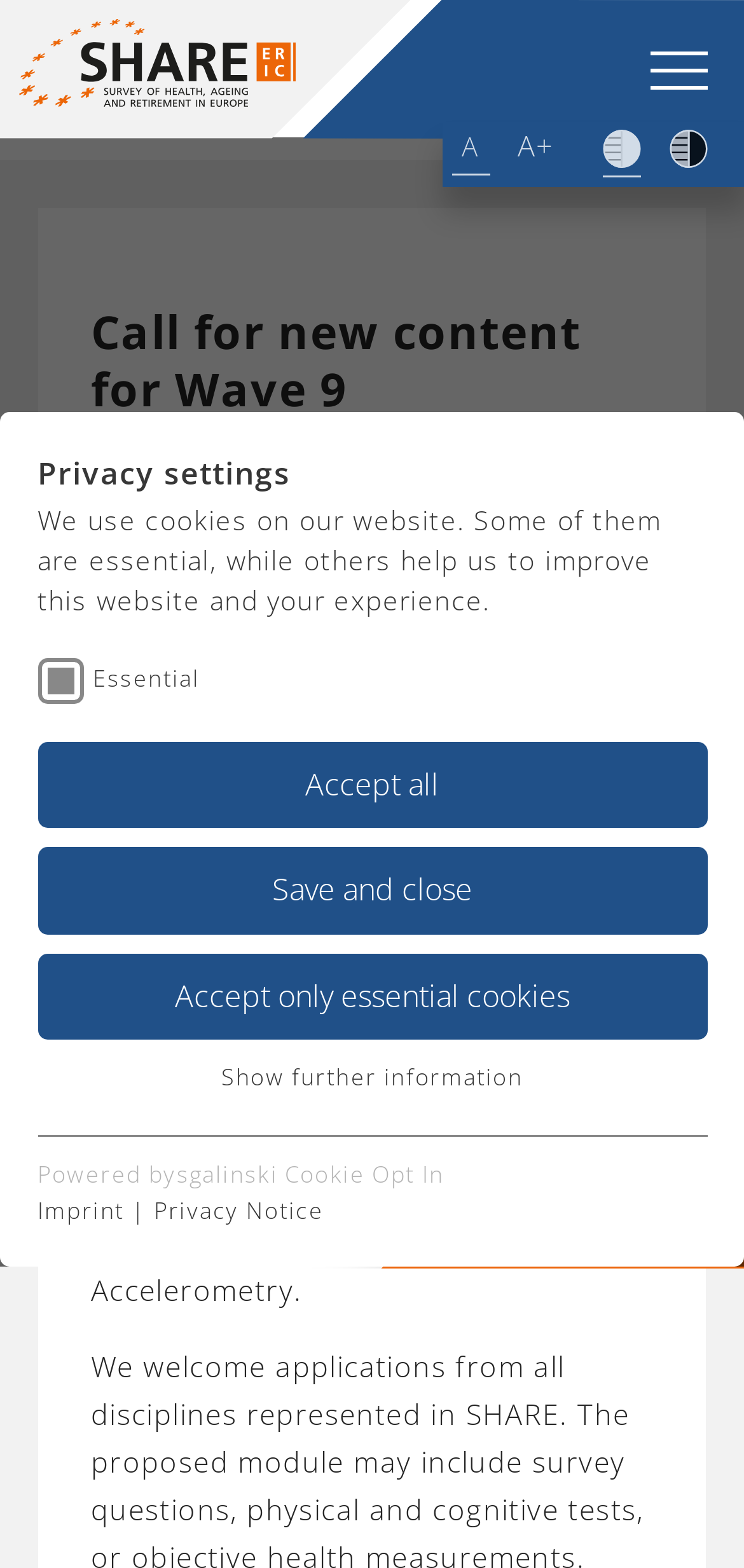For the following element description, predict the bounding box coordinates in the format (top-left x, top-left y, bottom-right x, bottom-right y). All values should be floating point numbers between 0 and 1. Description: Powered bysgalinski Cookie Opt In

[0.05, 0.738, 0.597, 0.759]